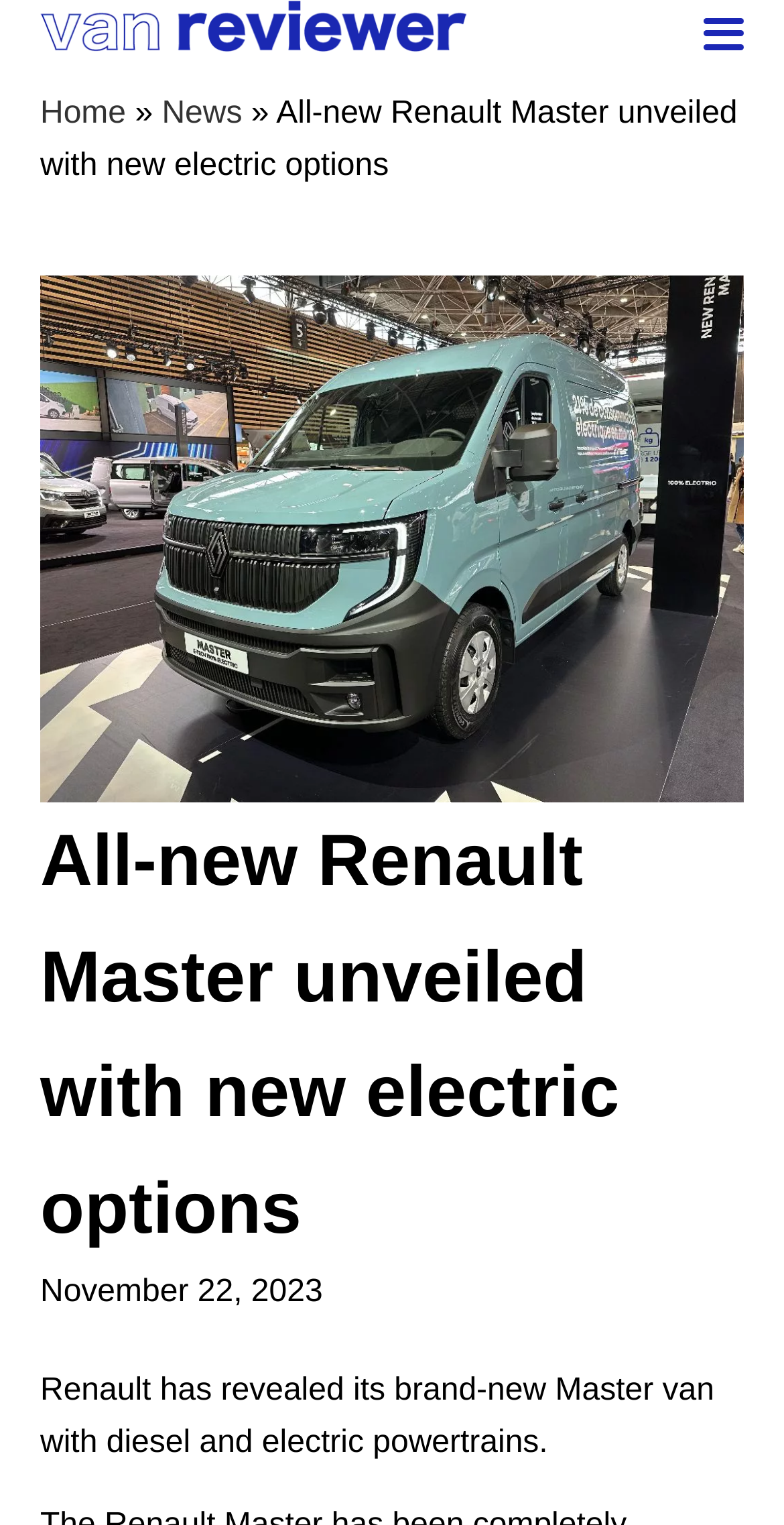What is the date of the article?
Please use the visual content to give a single word or phrase answer.

November 22, 2023